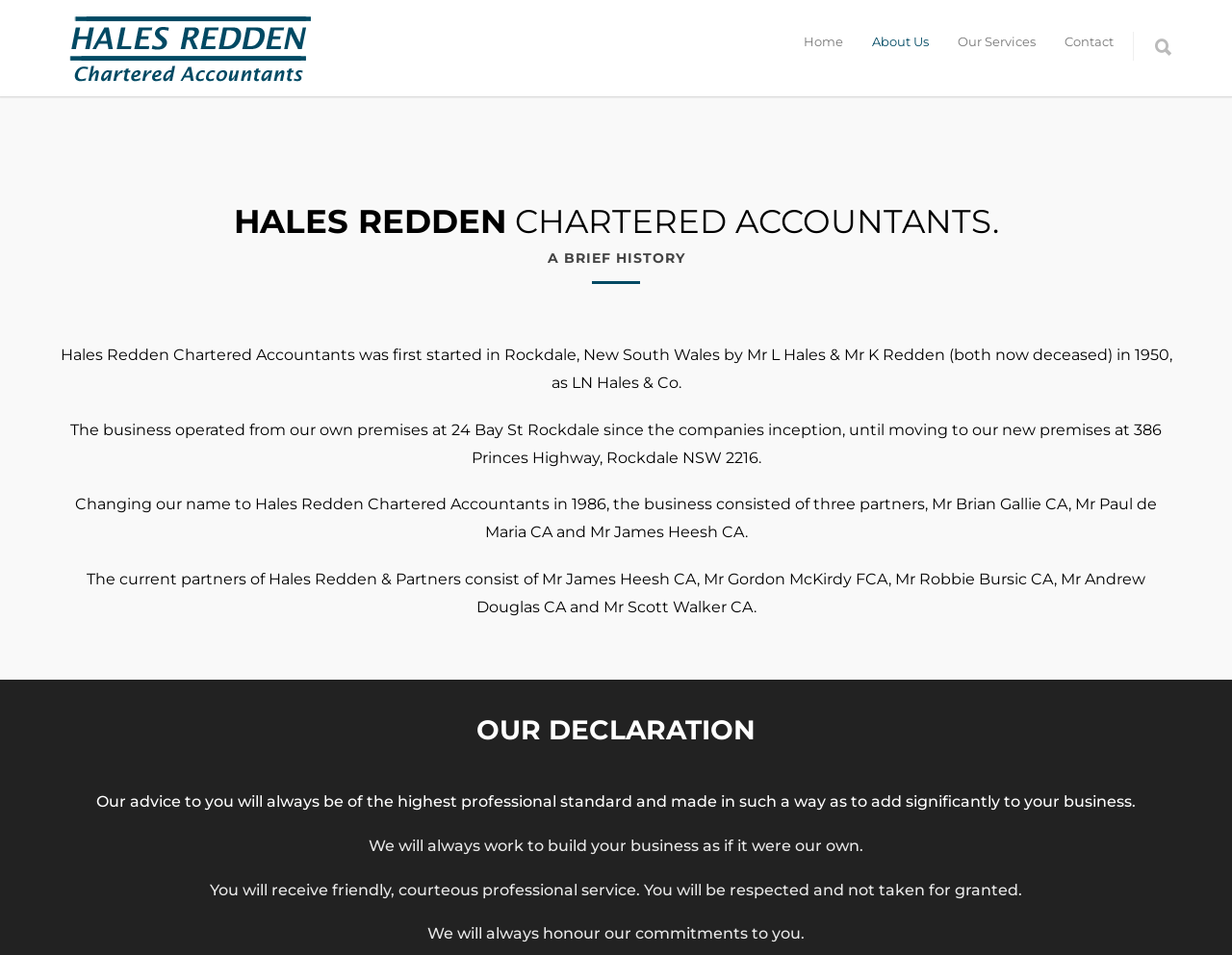Where was Hales Redden Chartered Accountants first started?
Use the information from the screenshot to give a comprehensive response to the question.

According to the text 'Hales Redden Chartered Accountants was first started in Rockdale, New South Wales by Mr L Hales & Mr K Redden (both now deceased) in 1950, as LN Hales & Co.', the firm was first started in Rockdale, New South Wales.